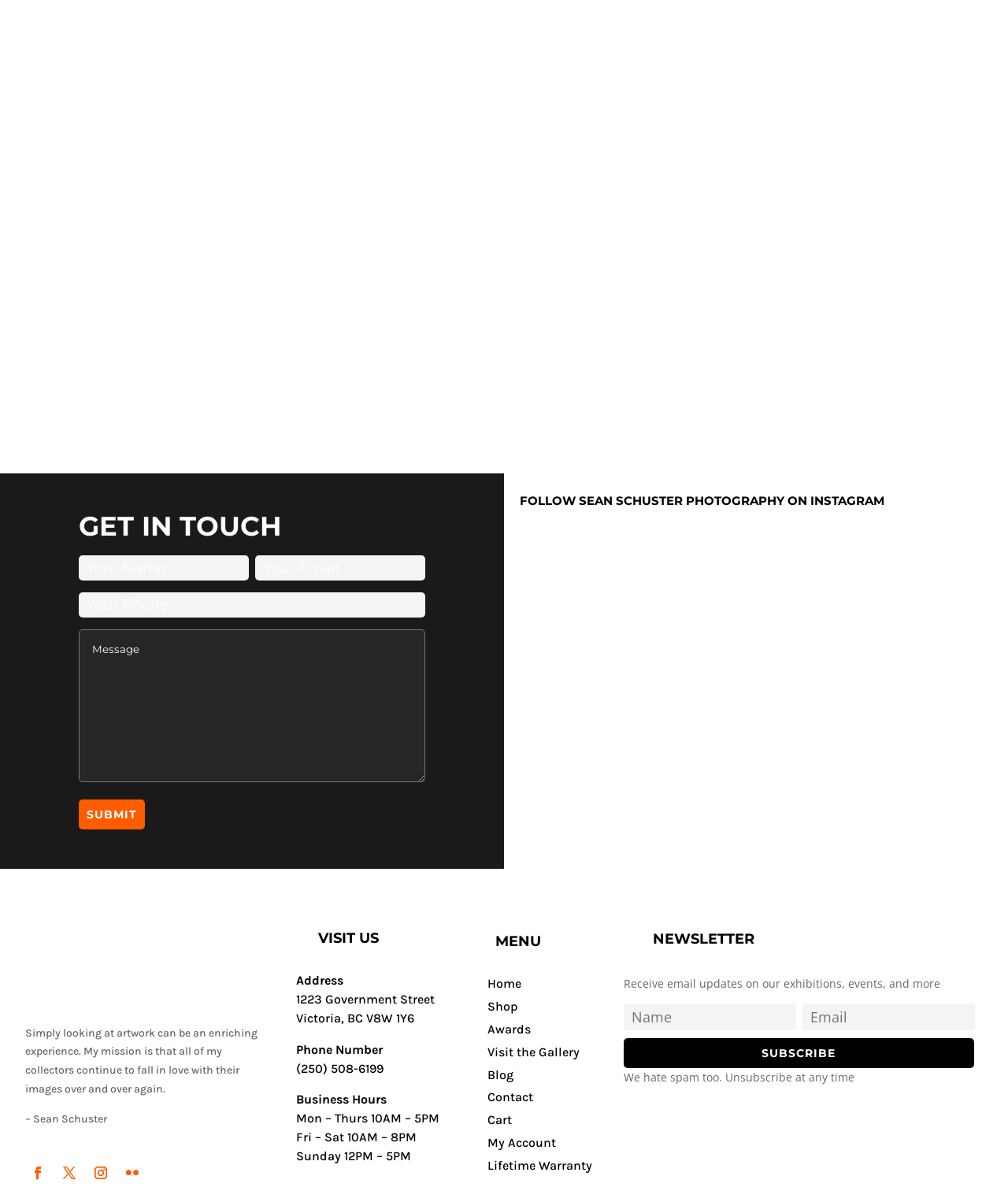Who is the author of the blog post?
Using the image, provide a concise answer in one word or a short phrase.

Sean Schuster